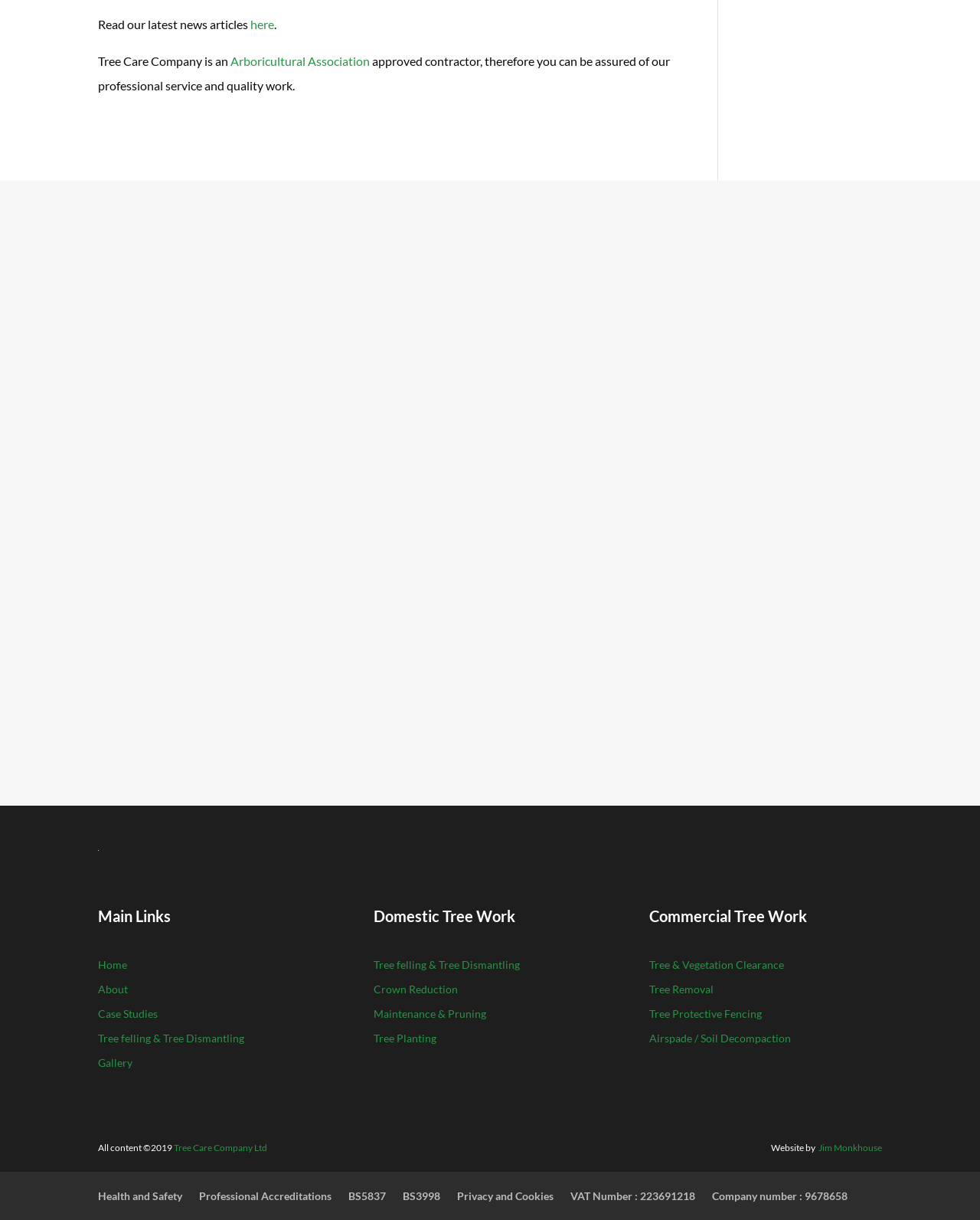Find the bounding box of the web element that fits this description: "Case Studies".

[0.1, 0.825, 0.161, 0.836]